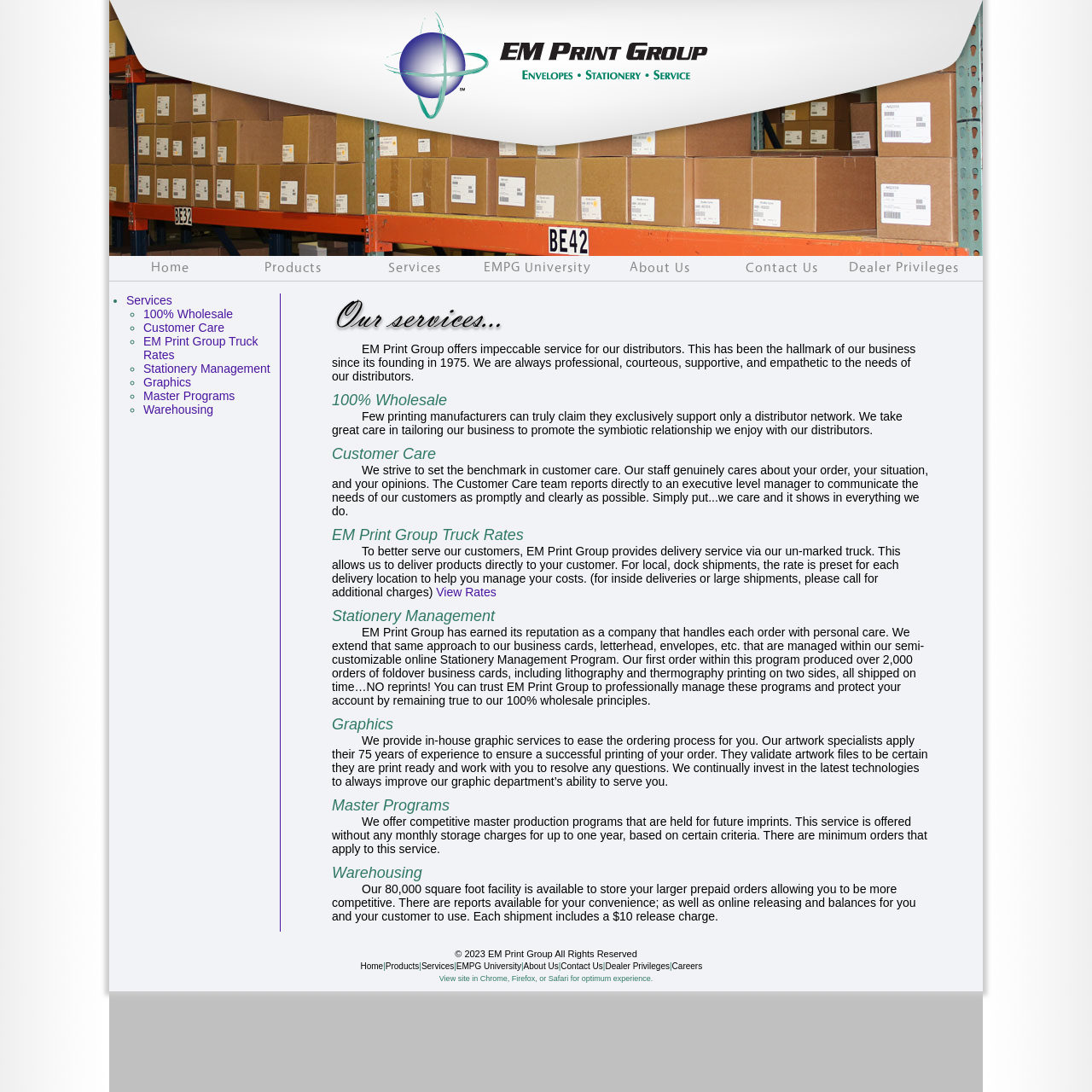Using a single word or phrase, answer the following question: 
What is the purpose of EM Print Group's Stationery Management Program?

Manage business cards, etc.